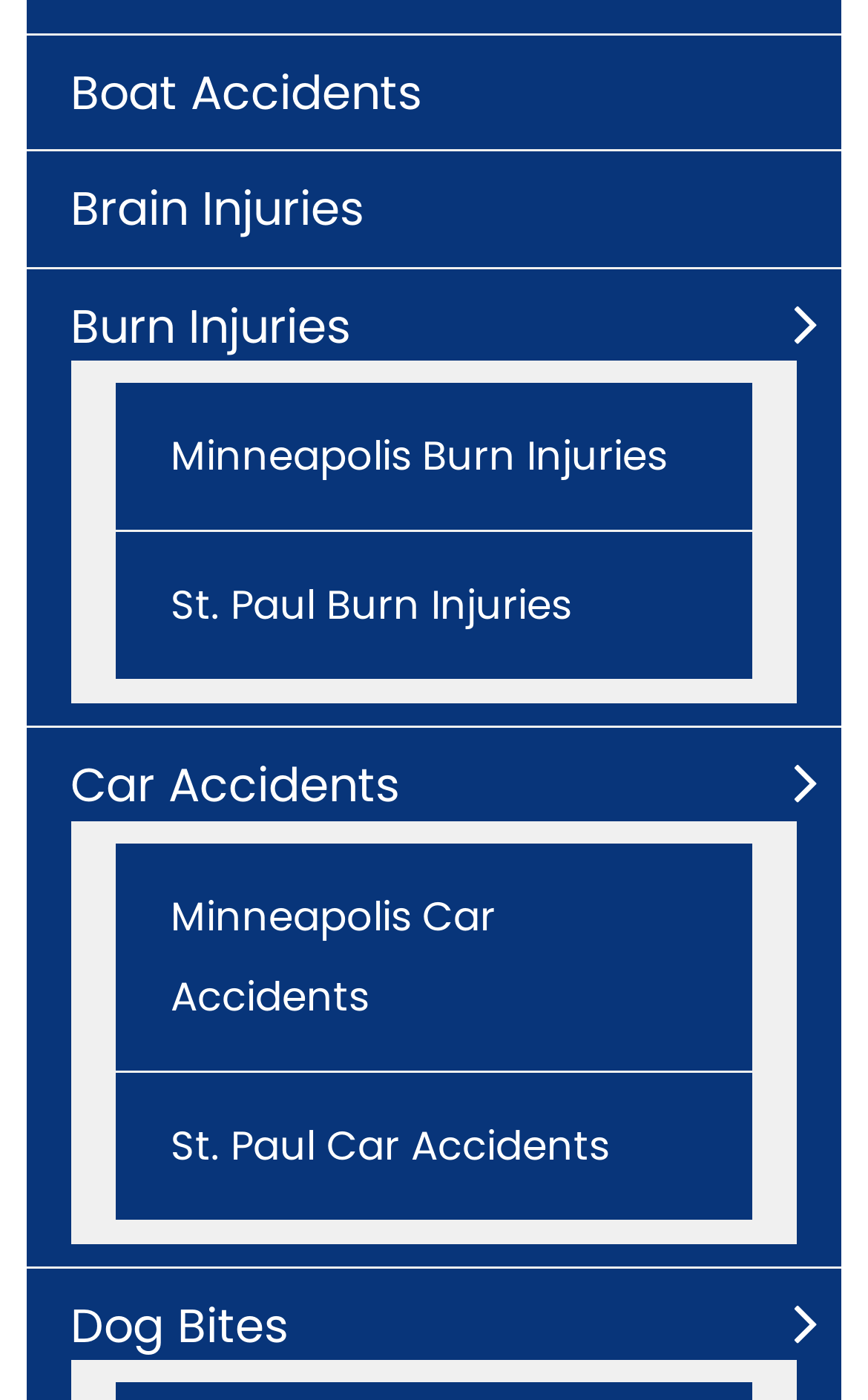What cities are mentioned for burn injuries?
Use the screenshot to answer the question with a single word or phrase.

Minneapolis and St. Paul